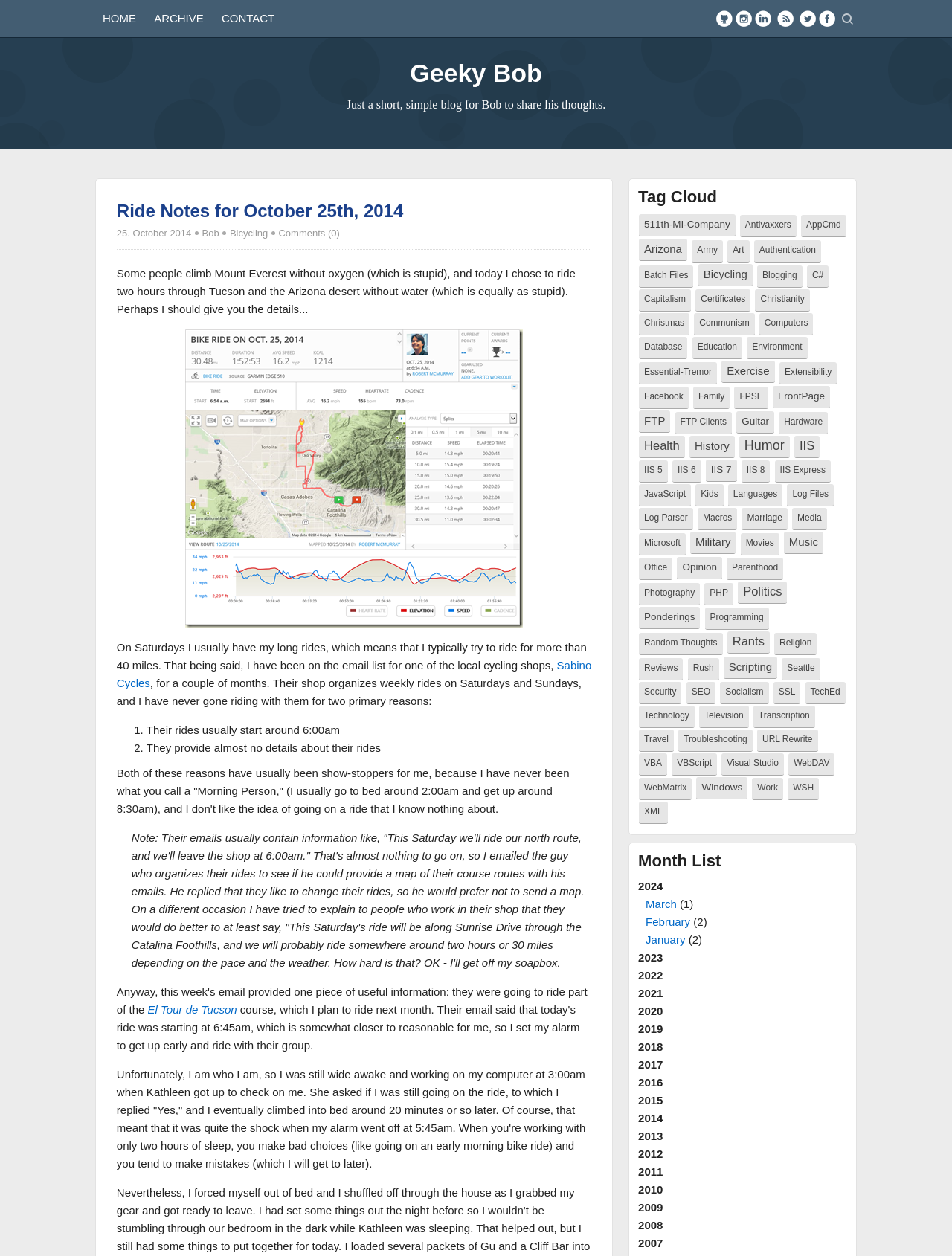Give a one-word or one-phrase response to the question:
How many links are there in the tag cloud?

40